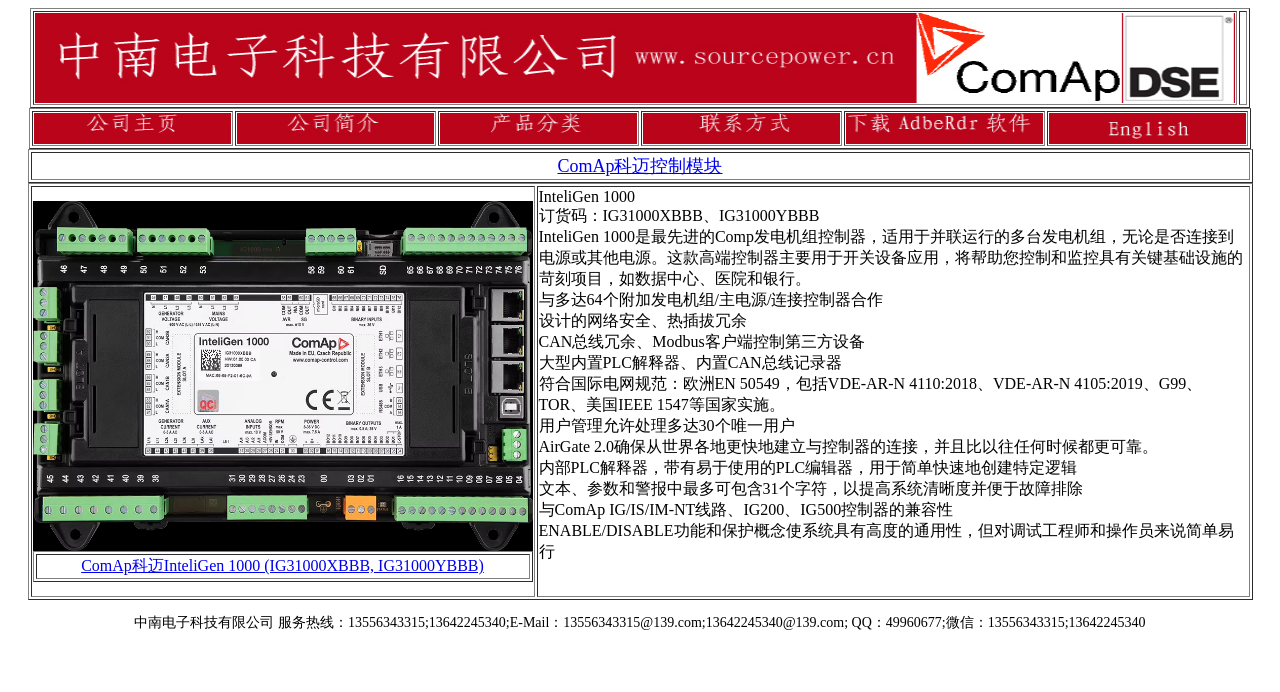Please identify the bounding box coordinates of where to click in order to follow the instruction: "Click the link to ComAp科迈控制模块".

[0.027, 0.129, 0.496, 0.153]